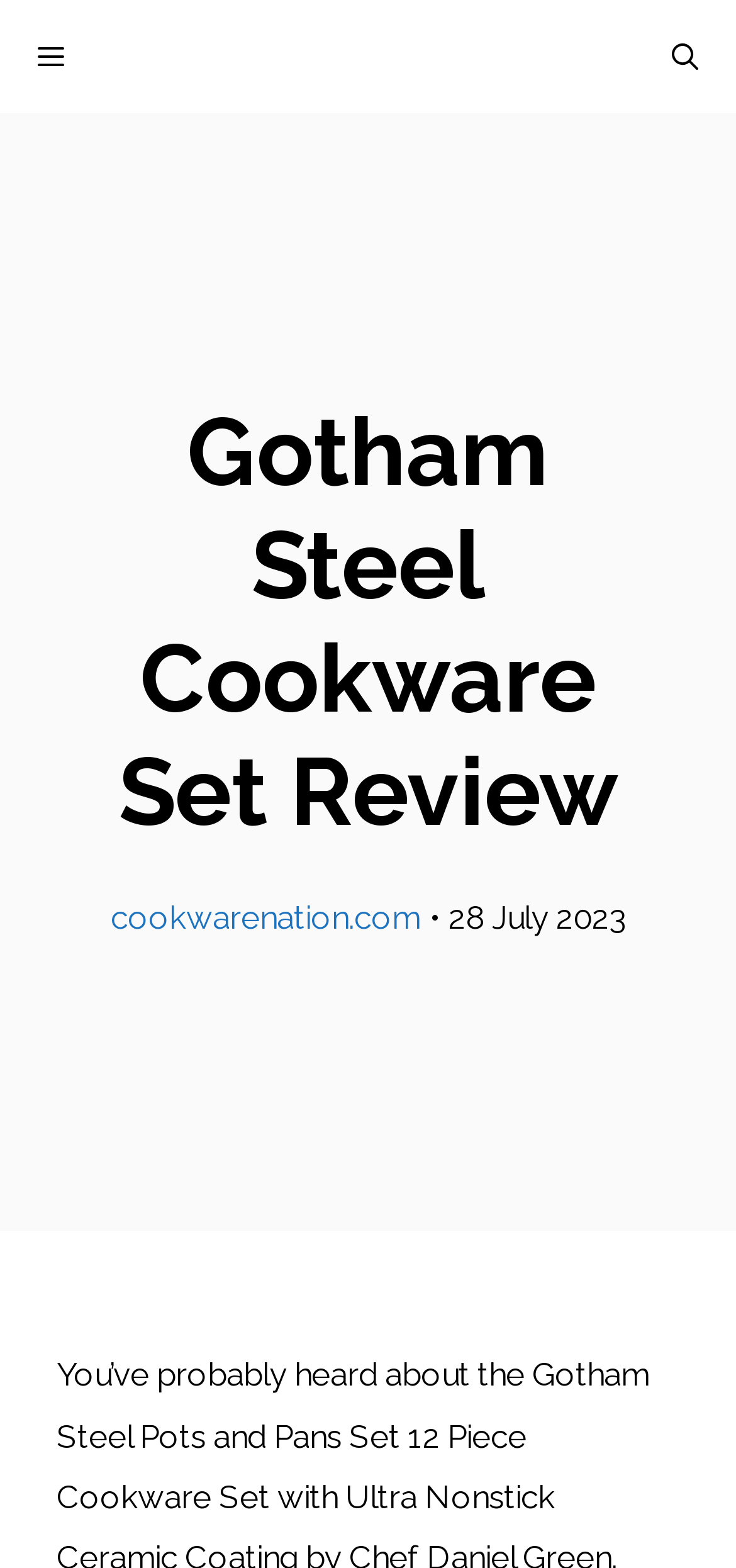Provide the bounding box coordinates, formatted as (top-left x, top-left y, bottom-right x, bottom-right y), with all values being floating point numbers between 0 and 1. Identify the bounding box of the UI element that matches the description: cookwarenation.com

[0.15, 0.573, 0.571, 0.597]